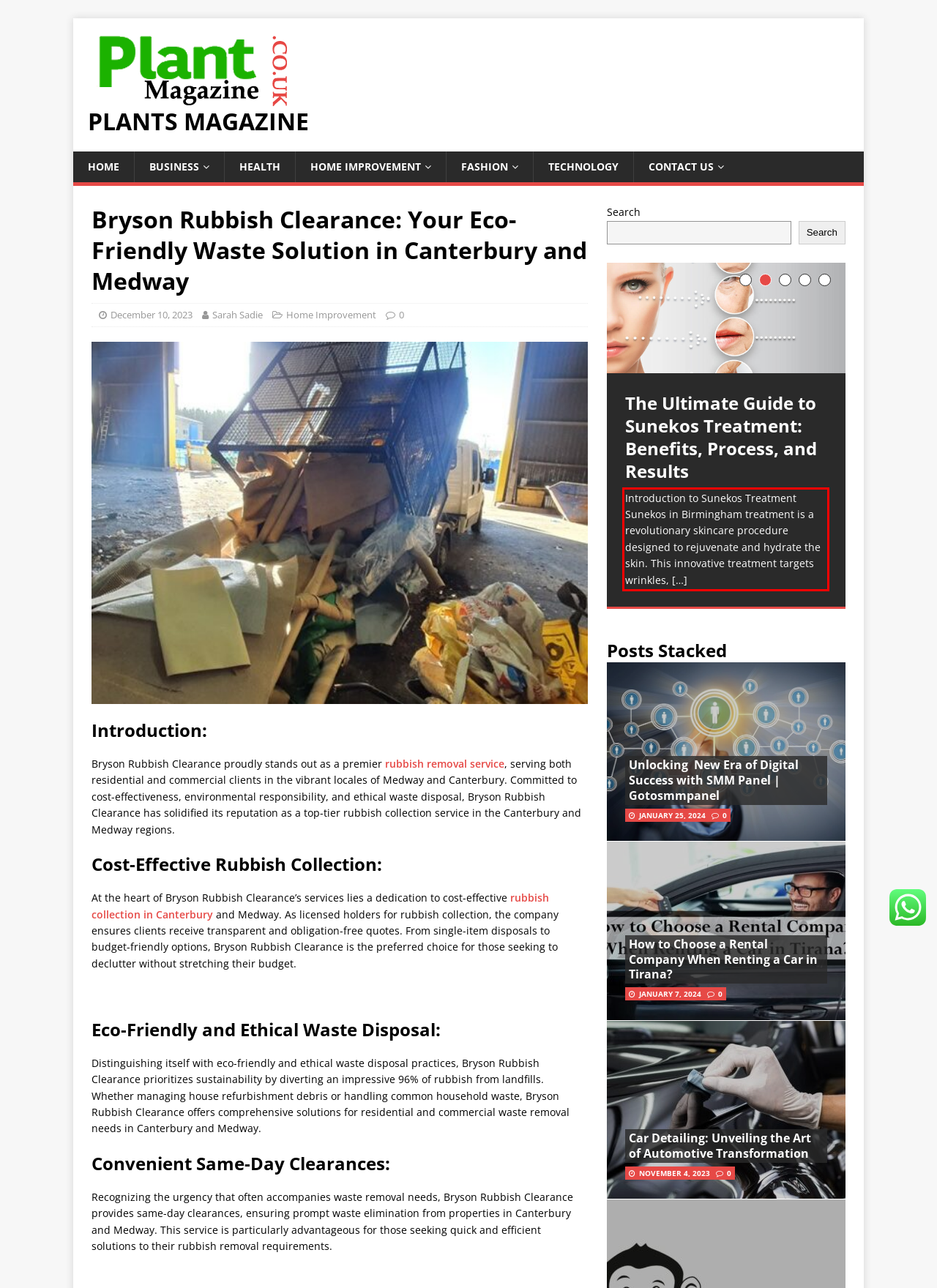You are given a screenshot of a webpage with a UI element highlighted by a red bounding box. Please perform OCR on the text content within this red bounding box.

Introduction to Sunekos Treatment Sunekos in Birmingham treatment is a revolutionary skincare procedure designed to rejuvenate and hydrate the skin. This innovative treatment targets wrinkles, […]